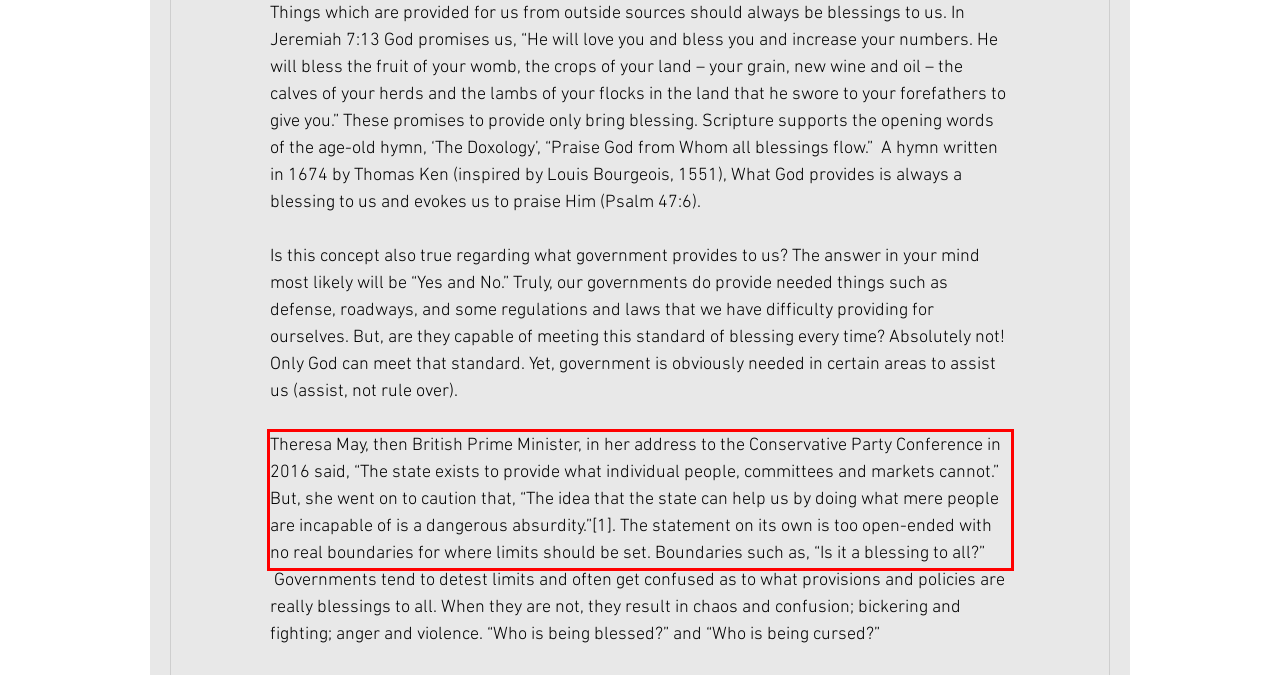In the given screenshot, locate the red bounding box and extract the text content from within it.

Theresa May, then British Prime Minister, in her address to the Conservative Party Conference in 2016 said, “The state exists to provide what individual people, committees and markets cannot.” But, she went on to caution that, “The idea that the state can help us by doing what mere people are incapable of is a dangerous absurdity.”[1]. The statement on its own is too open-ended with no real boundaries for where limits should be set. Boundaries such as, “Is it a blessing to all?”